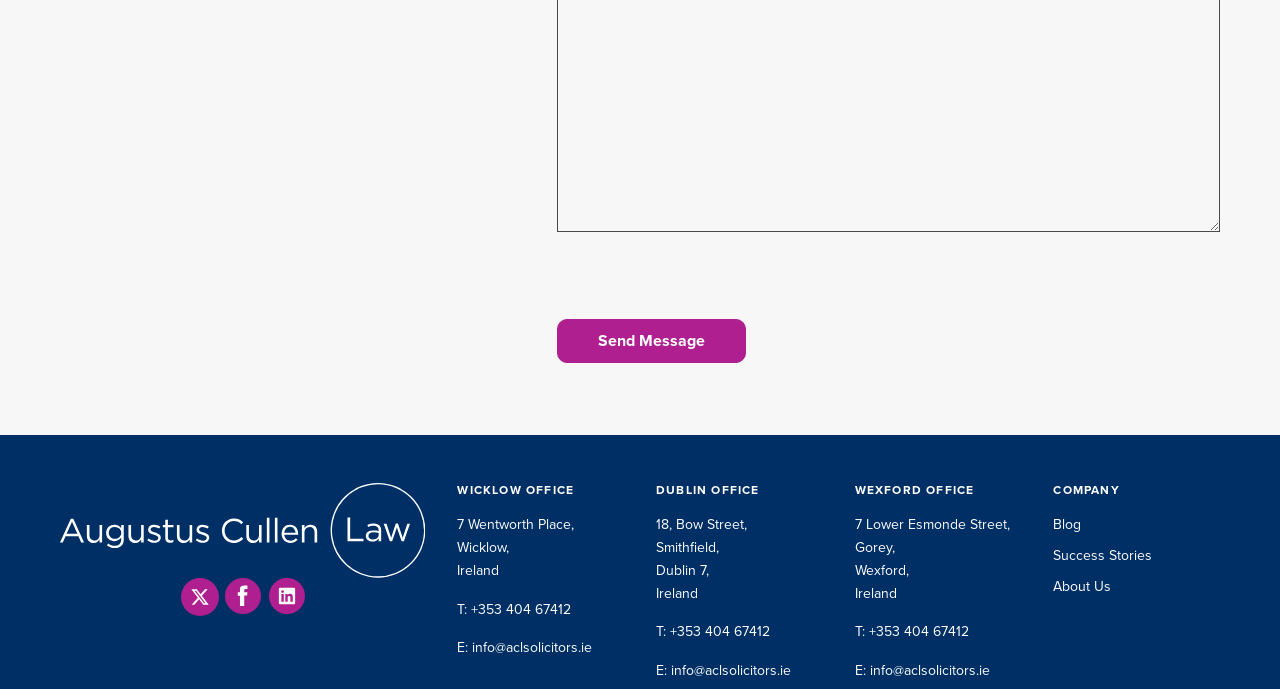Identify the bounding box coordinates necessary to click and complete the given instruction: "Click the Send Message button".

[0.435, 0.463, 0.583, 0.527]